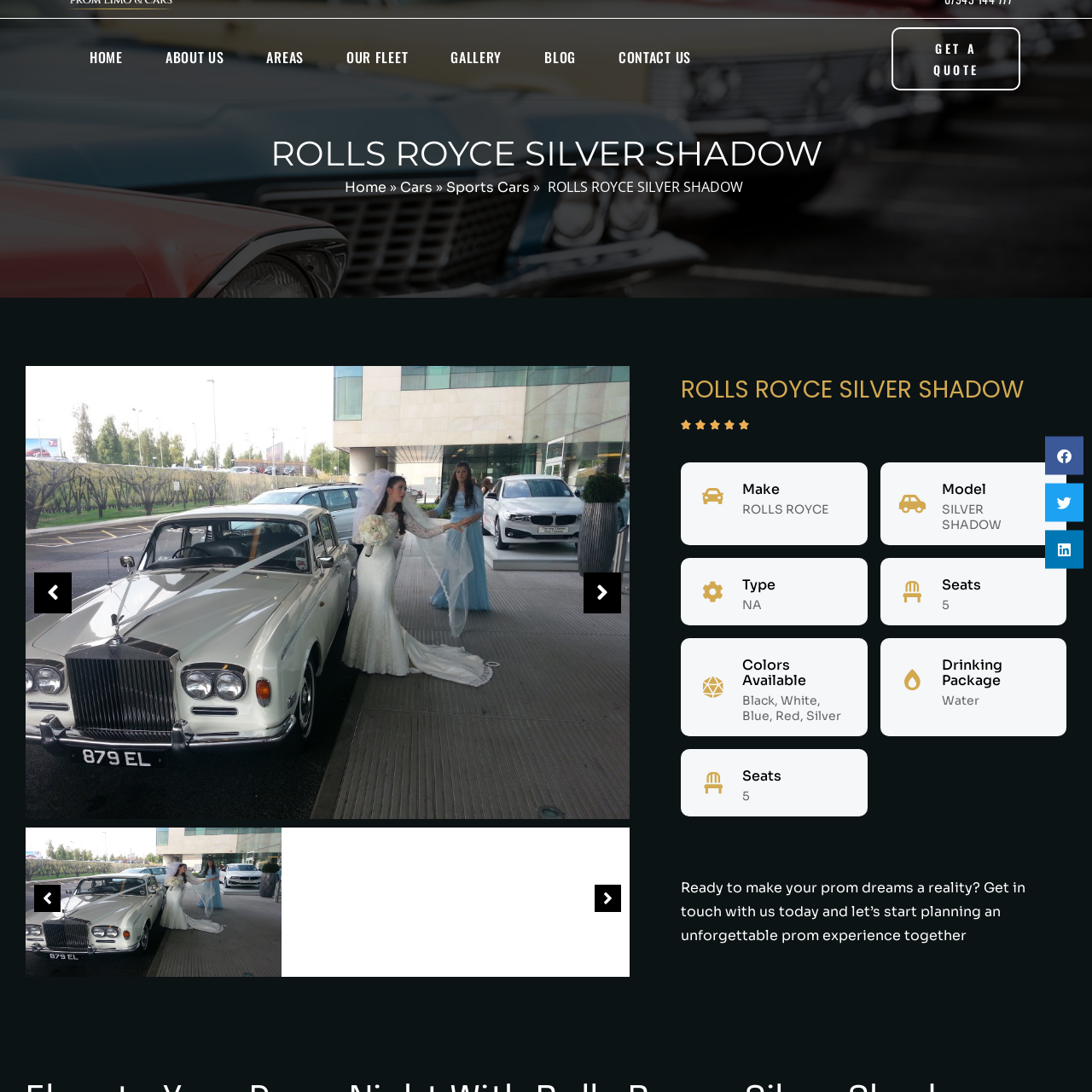Look at the image marked by the red box and respond with a single word or phrase: What type of occasions is the vehicle suitable for?

Special occasions like proms or weddings